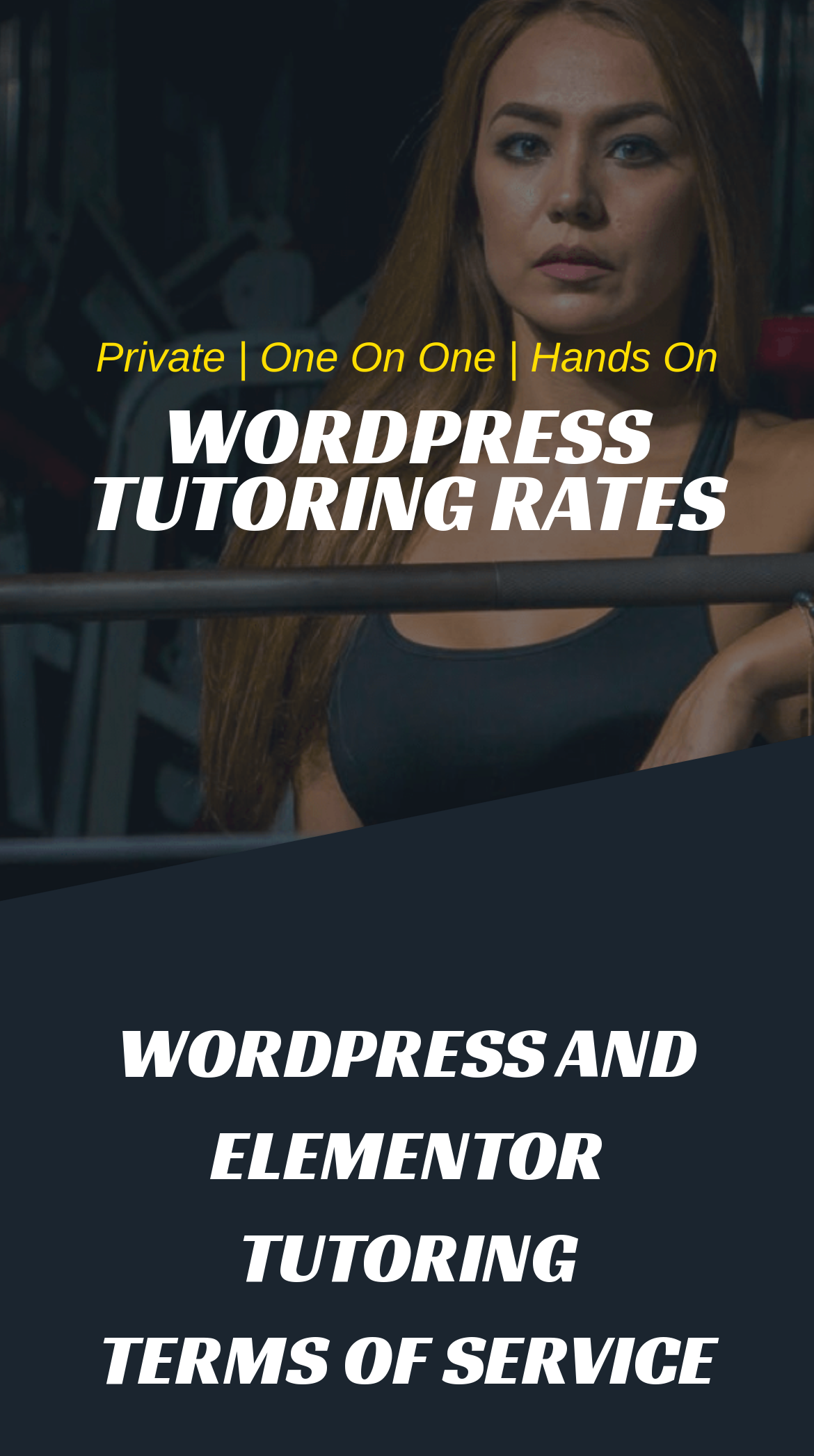Please identify the primary heading on the webpage and return its text.

WORDPRESS
TUTORING RATES